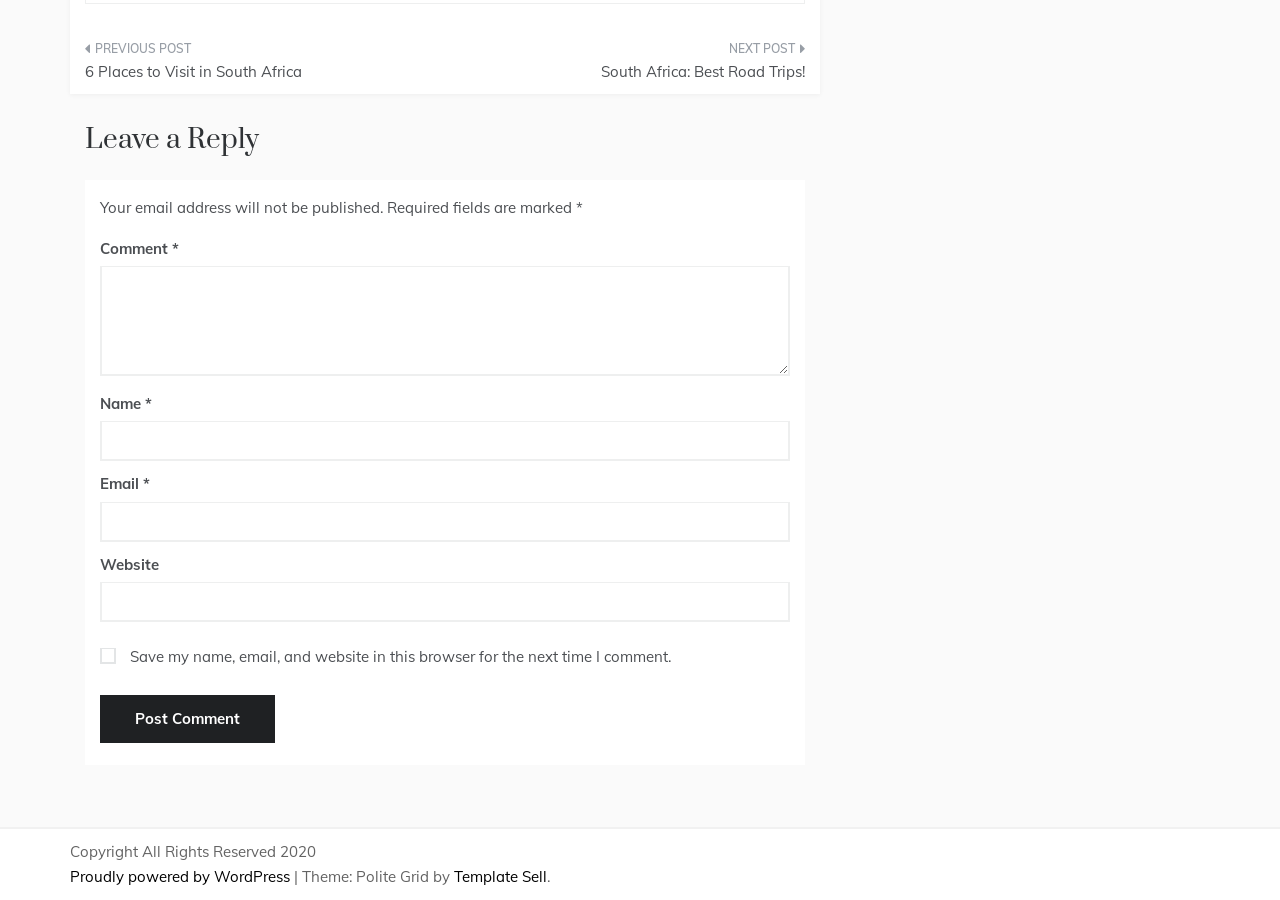What is required to leave a reply?
Please ensure your answer is as detailed and informative as possible.

I found the required fields marked with '*' in the 'Leave a Reply' section, which are 'Name', 'Email', and 'Comment'. These fields are required to leave a reply.